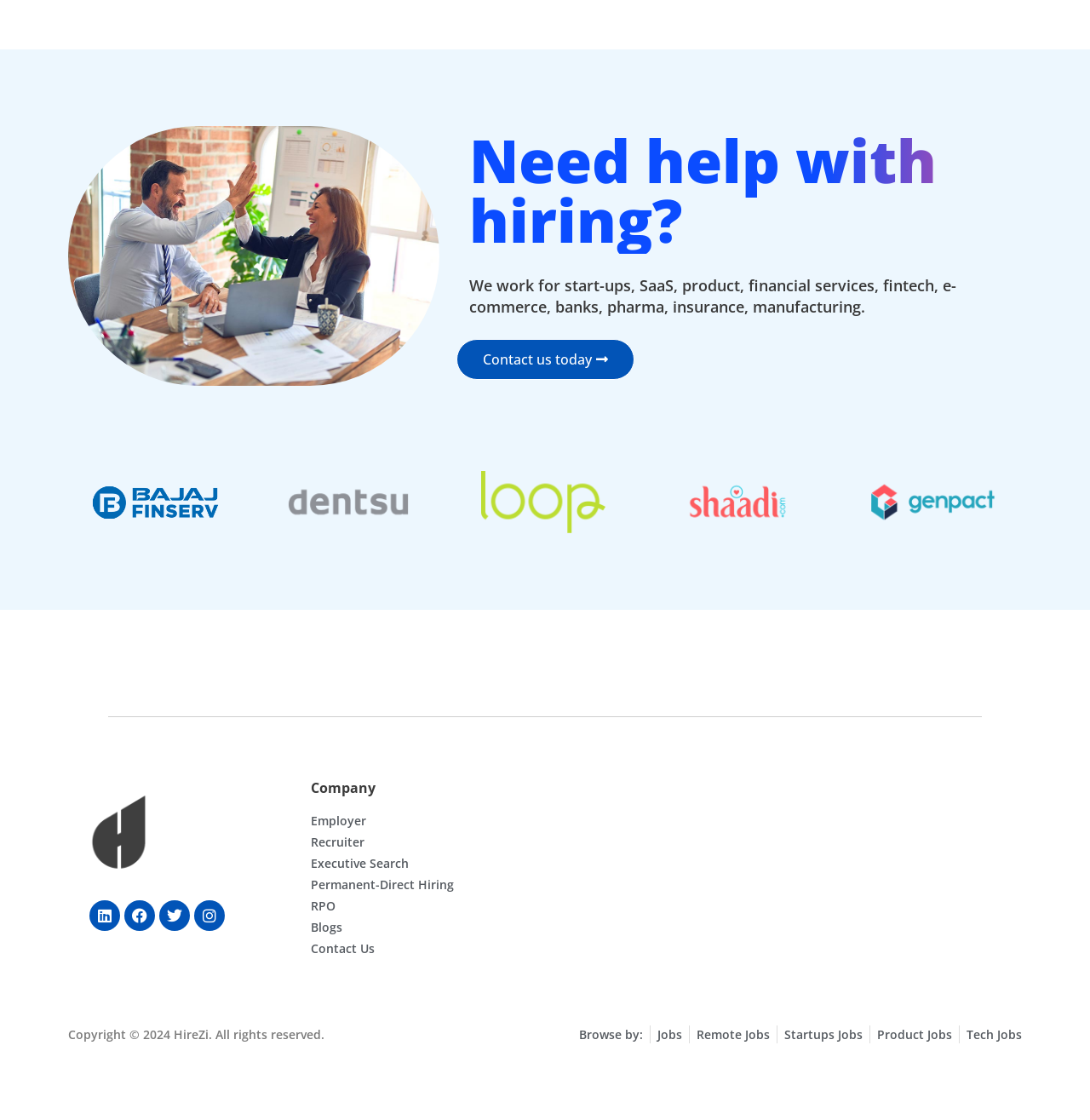Answer the question in a single word or phrase:
What is the main service offered by this company?

Hiring